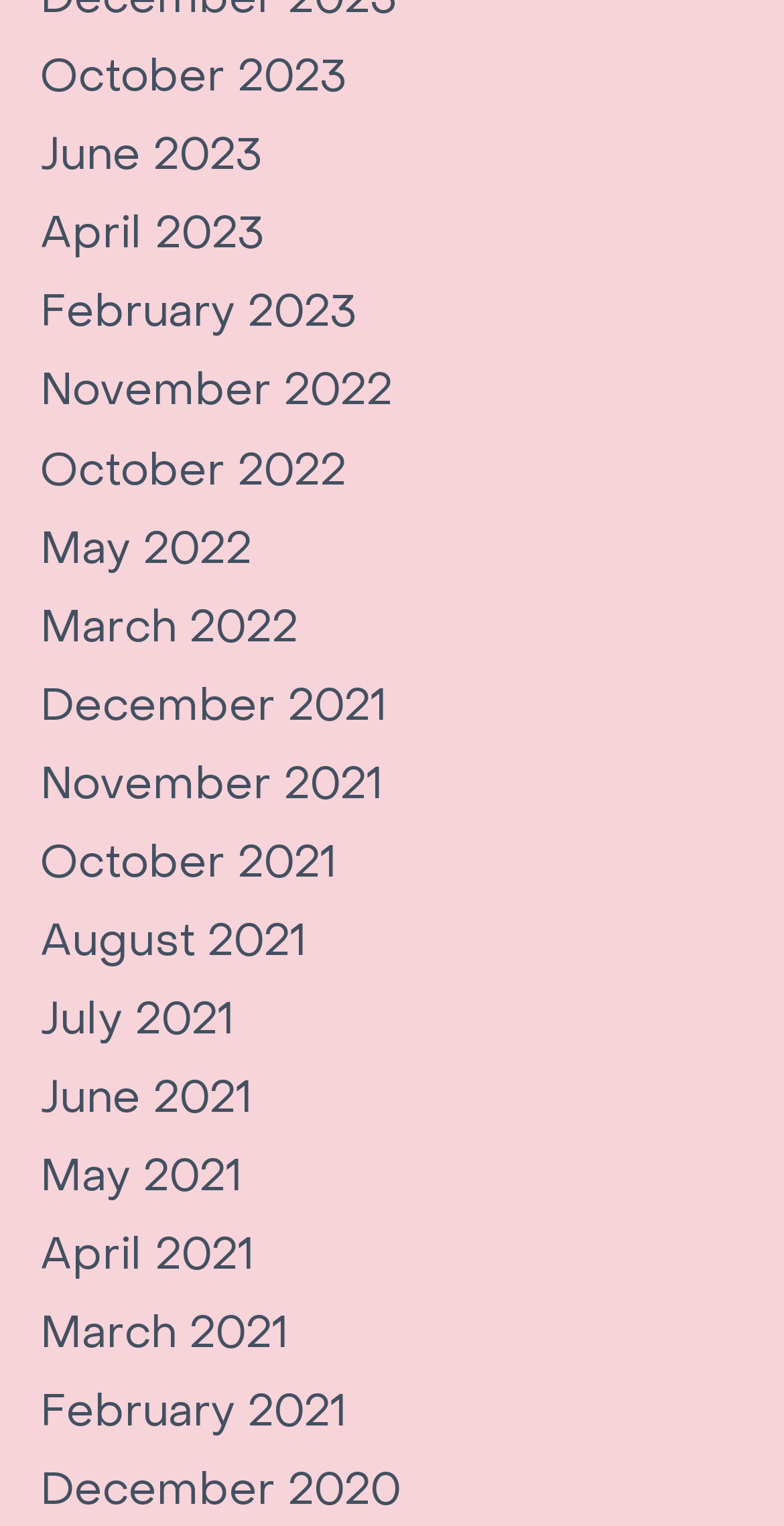Given the following UI element description: "November 2021", find the bounding box coordinates in the webpage screenshot.

[0.051, 0.495, 0.49, 0.532]